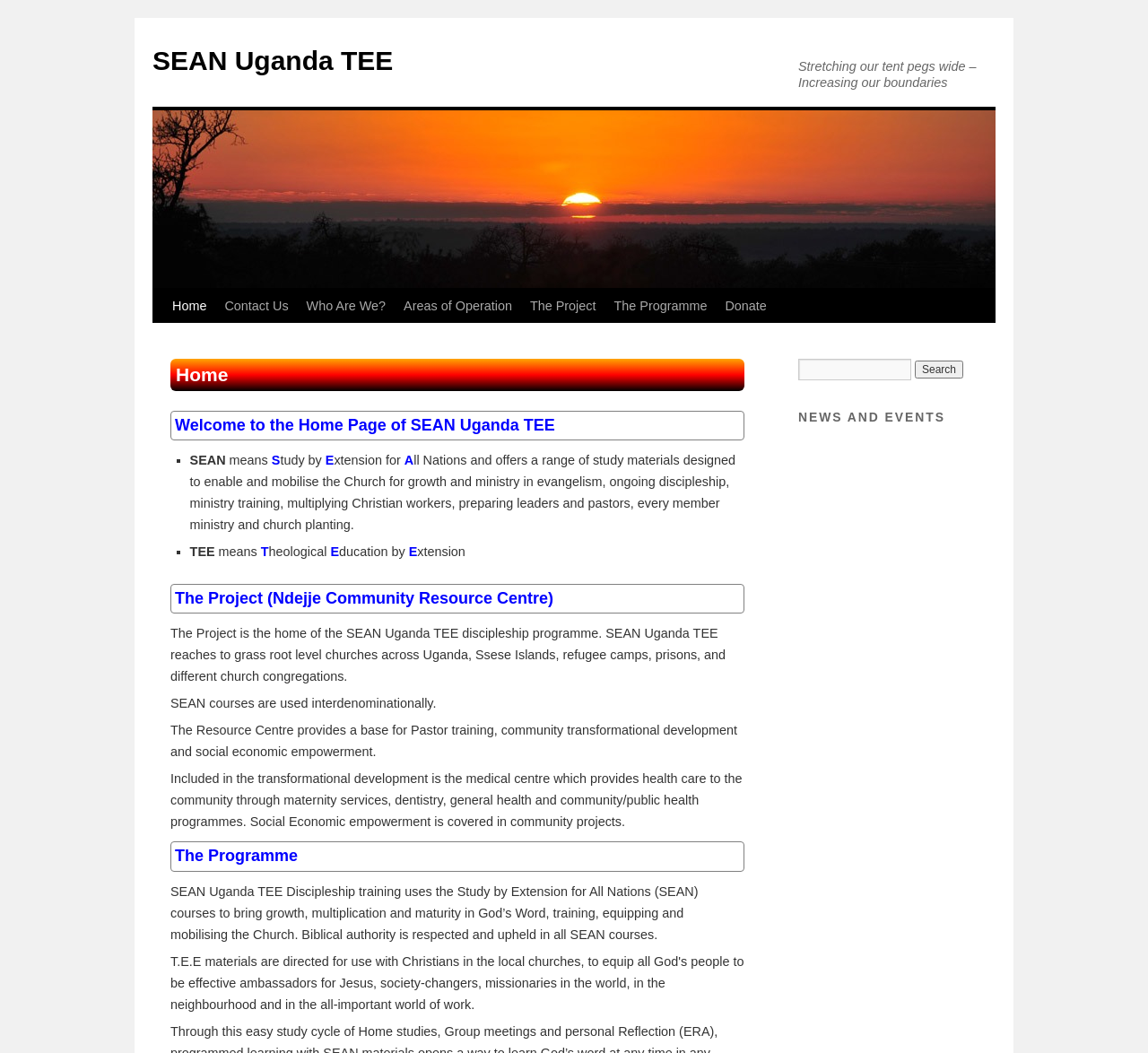Determine the bounding box coordinates for the clickable element required to fulfill the instruction: "Click on 'HOME'". Provide the coordinates as four float numbers between 0 and 1, i.e., [left, top, right, bottom].

None